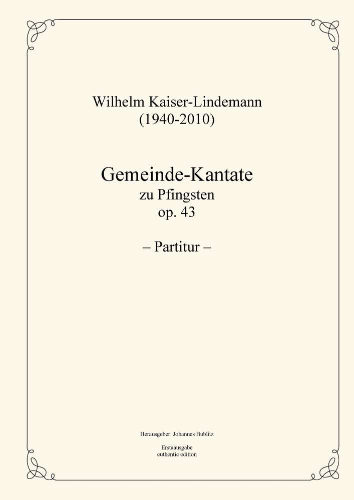Explain the scene depicted in the image, including all details.

The image depicts the cover page of the musical score for "Gemeinde-Kantate zu Pfingsten," composed by Wilhelm Kaiser-Lindemann (1940-2010) and designated as opus 43. The score is subtitled "Partitur," indicating it is a full orchestral arrangement. The background is a light beige, and the text is elegantly presented, enhancing its artistic quality. The composition is likely intended for congregational singing during Pentecost, reflecting its liturgical significance. The cover design includes ornate borders, contributing to the overall aesthetic appeal of the publication.